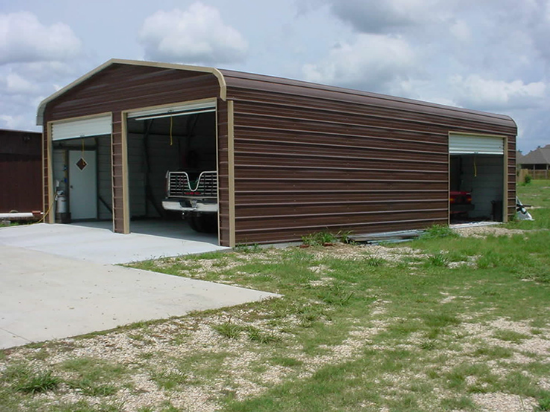Elaborate on the contents of the image in a comprehensive manner.

The image showcases a standard regular style triple garage structure, prominently featuring a fully enclosed design with a rich brown metal exterior. The garage measures 22 feet wide, 26 feet deep, and 9 feet high, providing ample space for vehicle storage and protection from the elements. Notably, it includes a large double door, measuring 12 feet by 10 feet, facilitating easy access for larger vehicles, alongside an additional smaller door on the right.

The garage is situated on a paved concrete surface, with a surrounding area of lush grass, indicative of a well-maintained outdoor space. In the background, other structures can be seen, blending seamlessly into the rural landscape under a partly cloudy sky. This triple garage not only serves as a practical solution for vehicle storage but also offers versatility for various uses, such as a workshop or hobby space, making it an ideal option for those who seek functional and economical solutions for their storage needs.